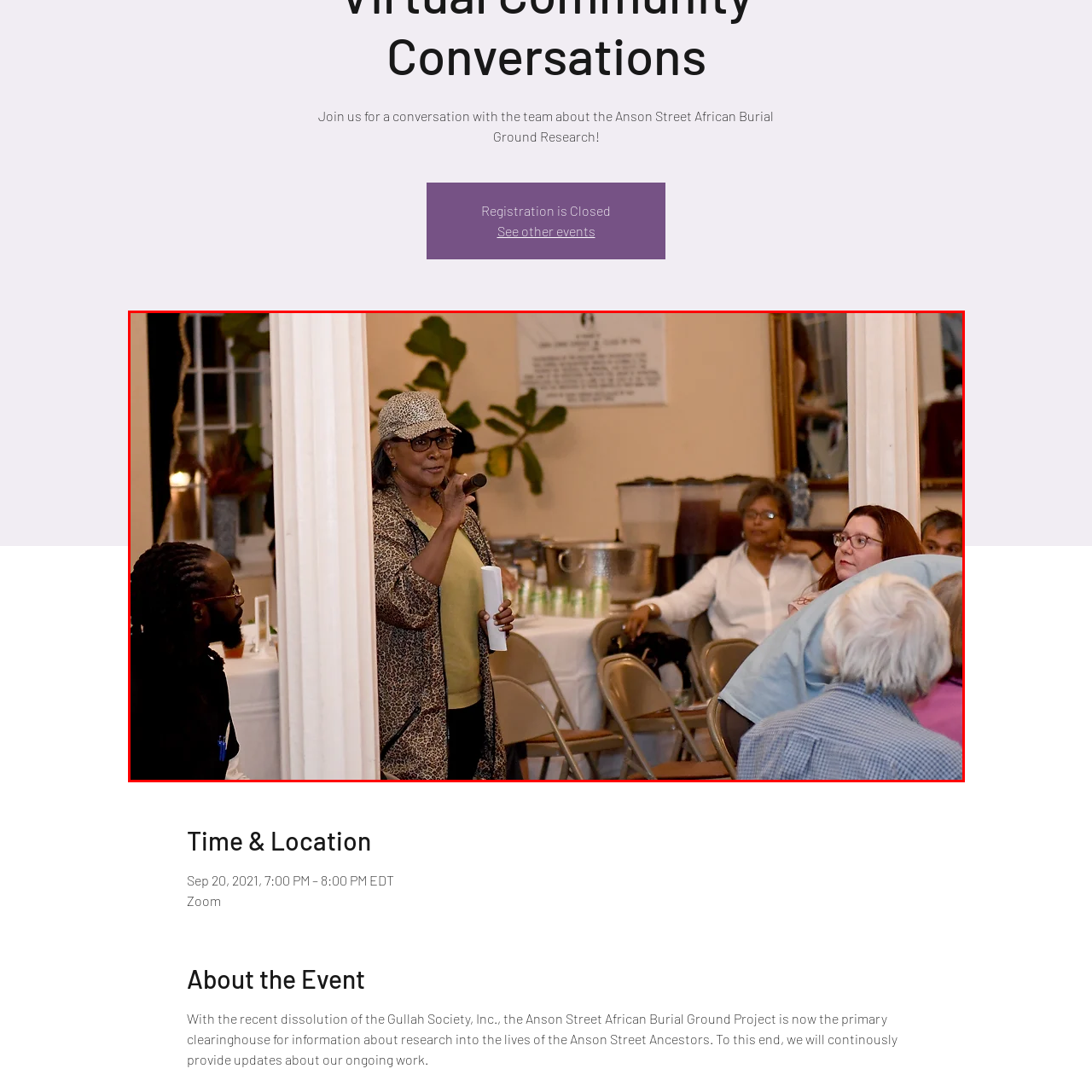What is the atmosphere of the event?
Inspect the image surrounded by the red bounding box and answer the question using a single word or a short phrase.

Community, learning, and connection